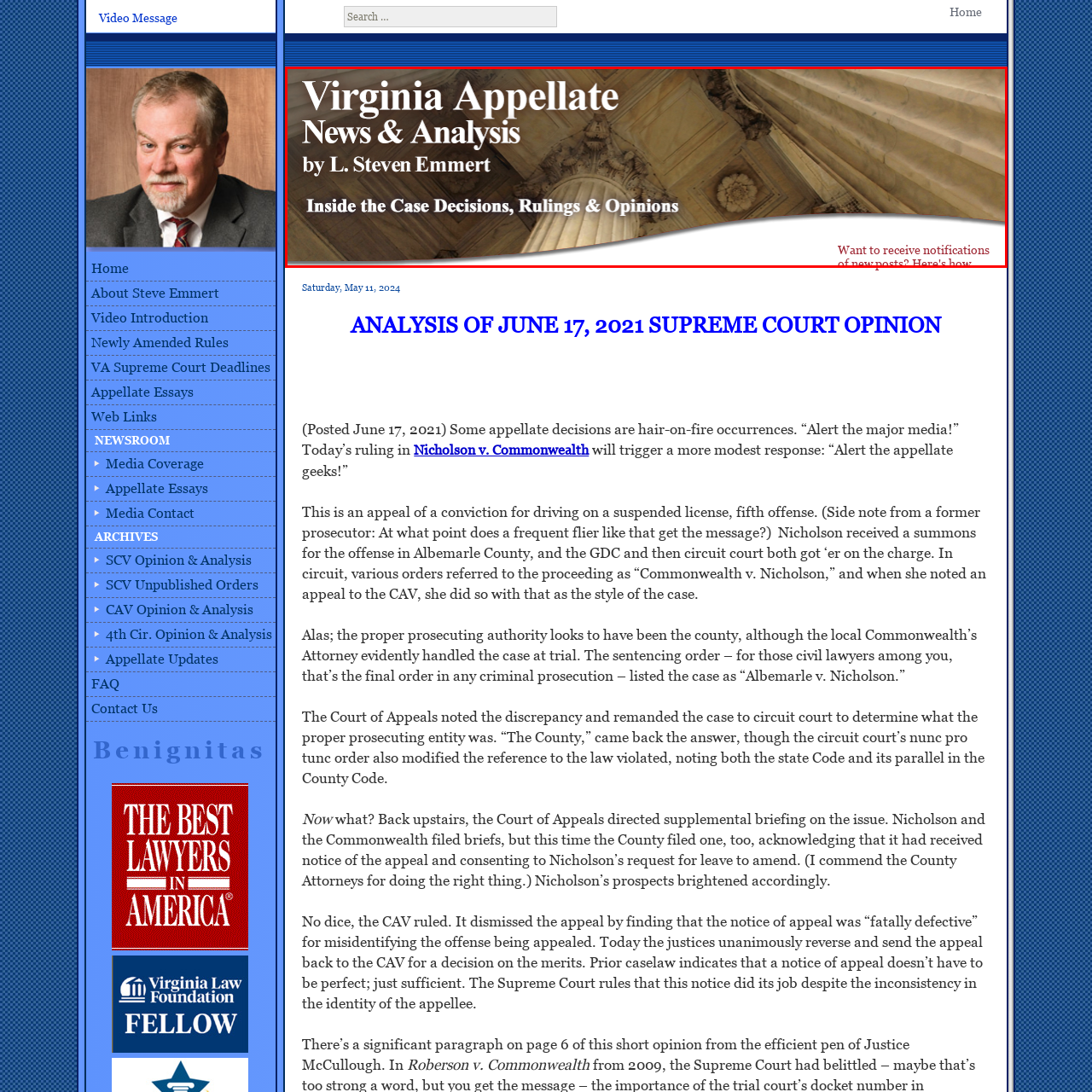What is the style of the architectural backdrop?
Inspect the image within the red bounding box and answer concisely using one word or a short phrase.

Classical